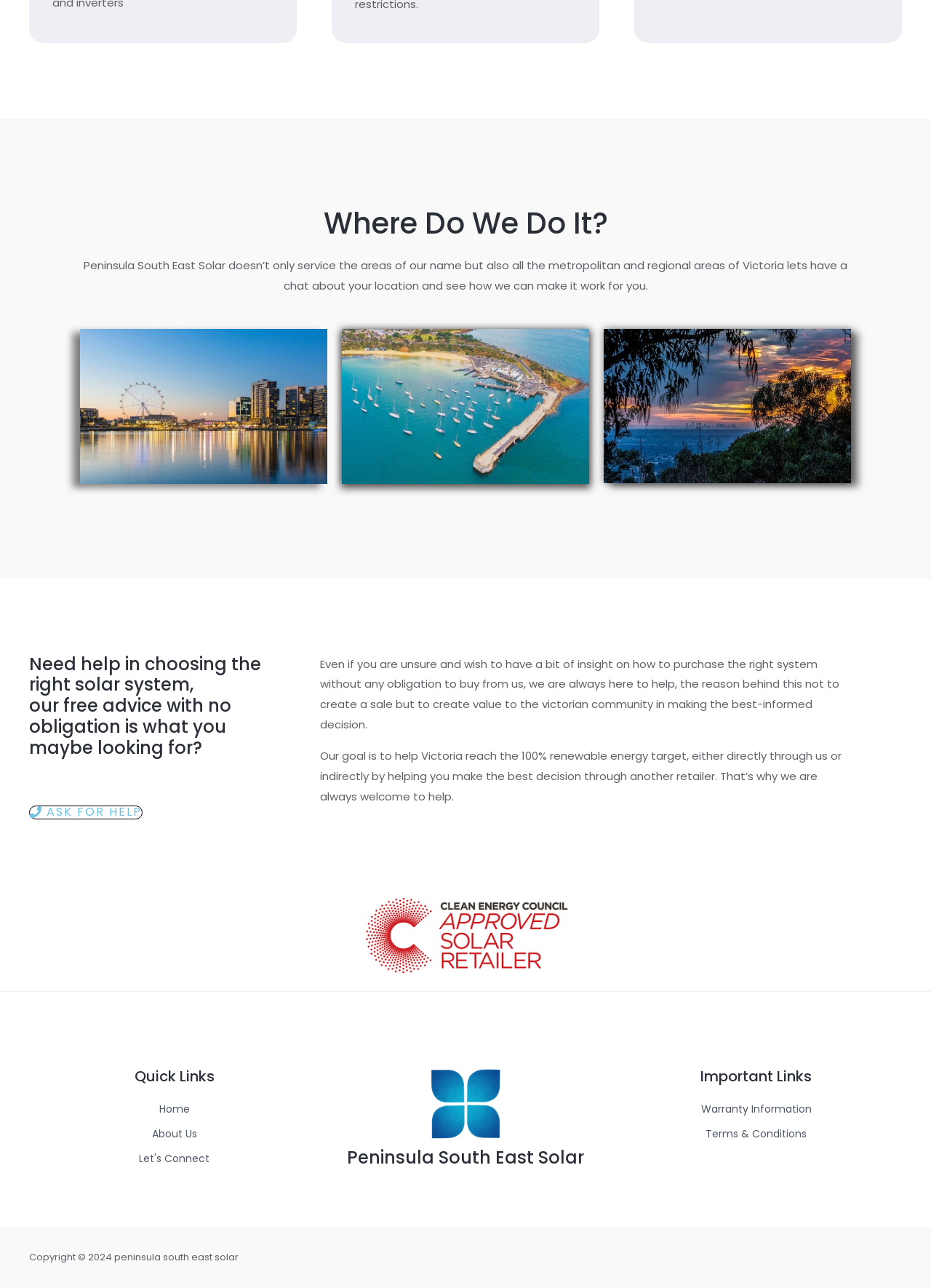What is the goal of the company?
Refer to the image and give a detailed answer to the question.

The goal of the company can be found in the StaticText 'Our goal is to help Victoria reach the 100% renewable energy target...' located at the middle of the webpage, with a bounding box coordinate of [0.344, 0.581, 0.904, 0.624].